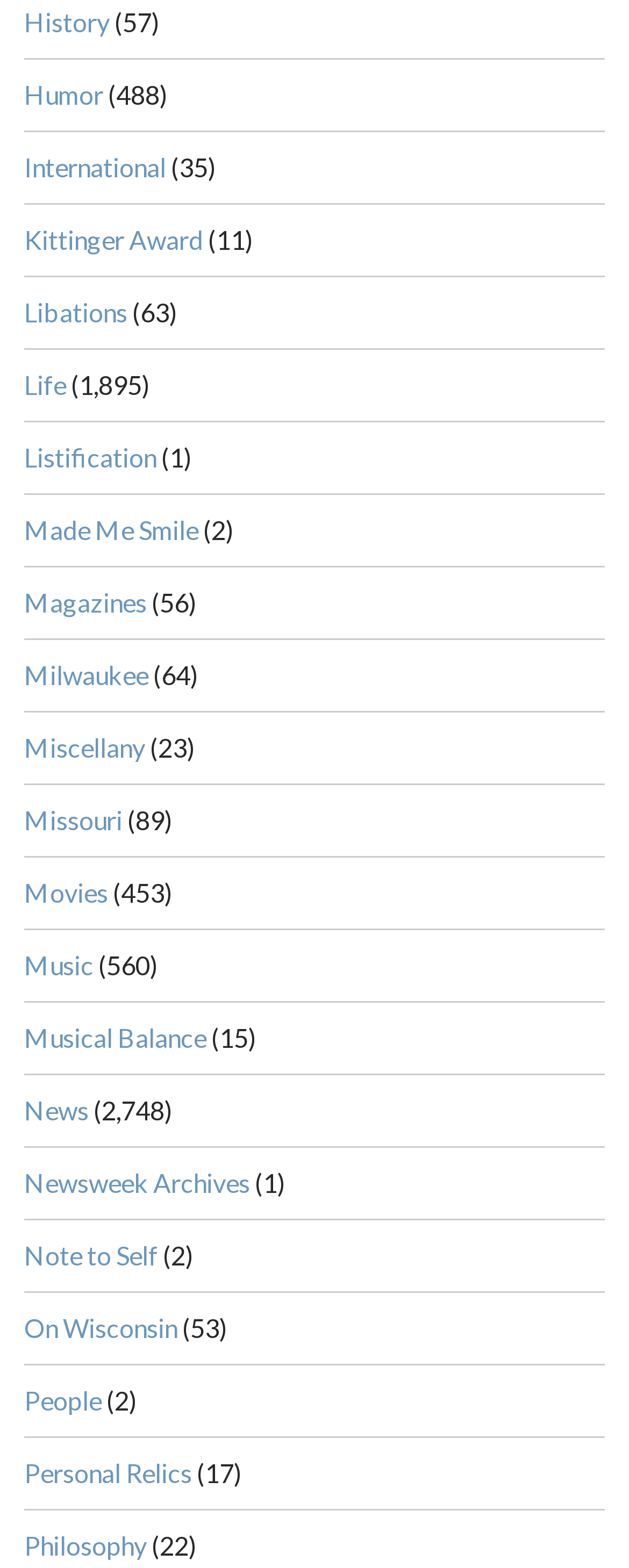Using the details in the image, give a detailed response to the question below:
How many articles are there in the 'Humor' category?

I found the link element 'Humor' and looked at the adjacent StaticText element, which has the text '(488)'. This indicates that there are 488 articles in the 'Humor' category.